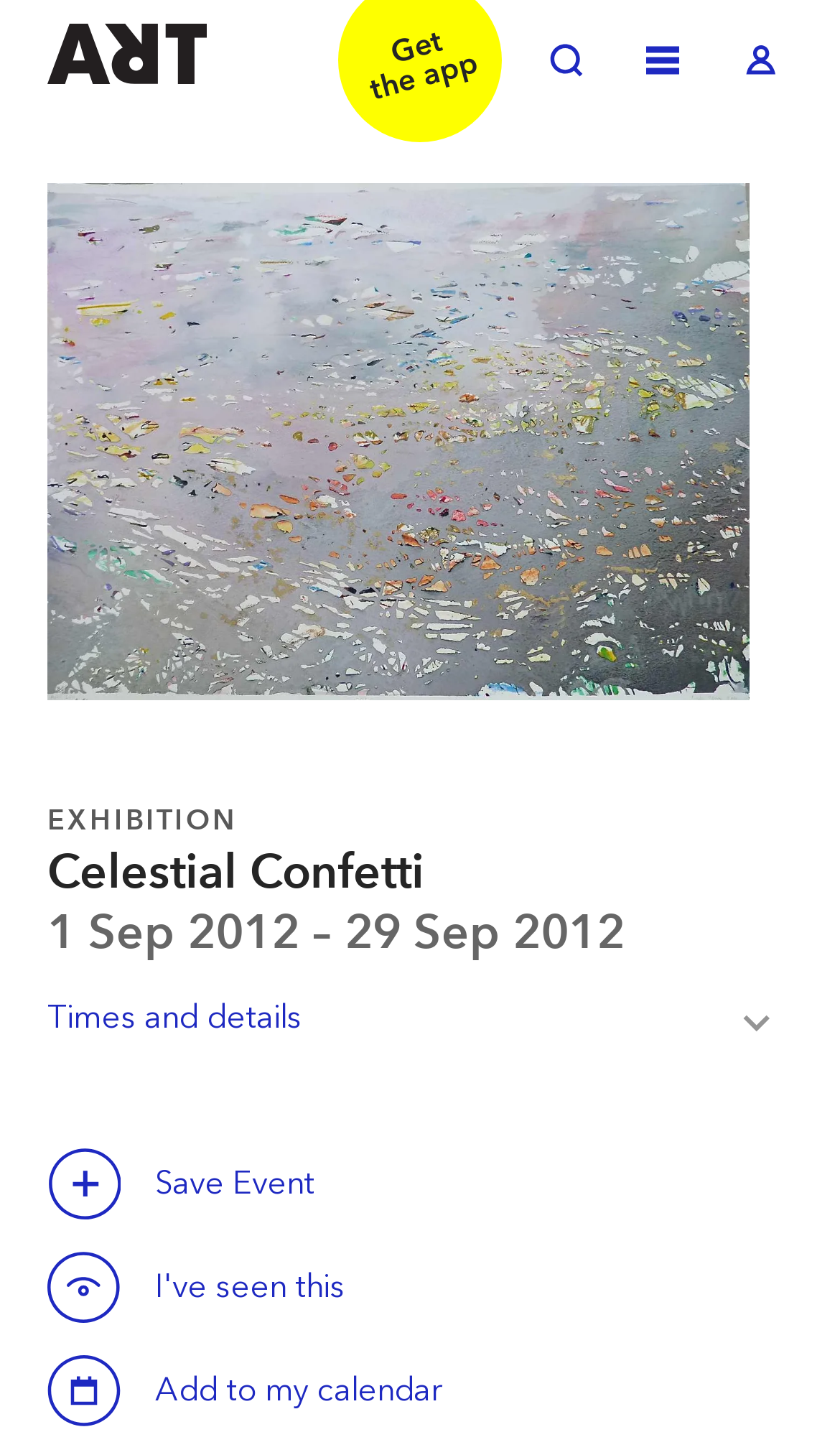Please provide a one-word or phrase answer to the question: 
What is the location of the exhibition?

North House Gallery in Manningtree